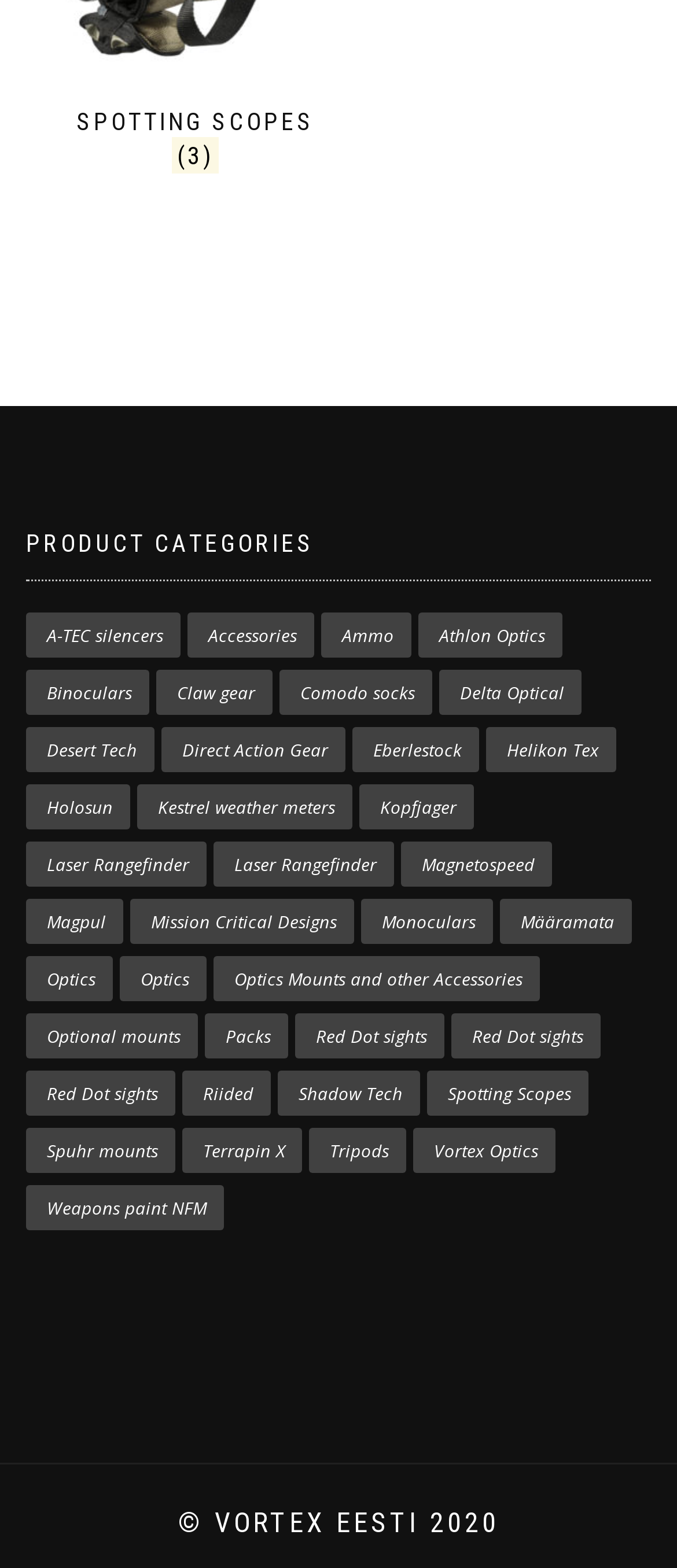Identify the bounding box coordinates of the clickable region to carry out the given instruction: "View Binoculars".

[0.038, 0.427, 0.221, 0.456]